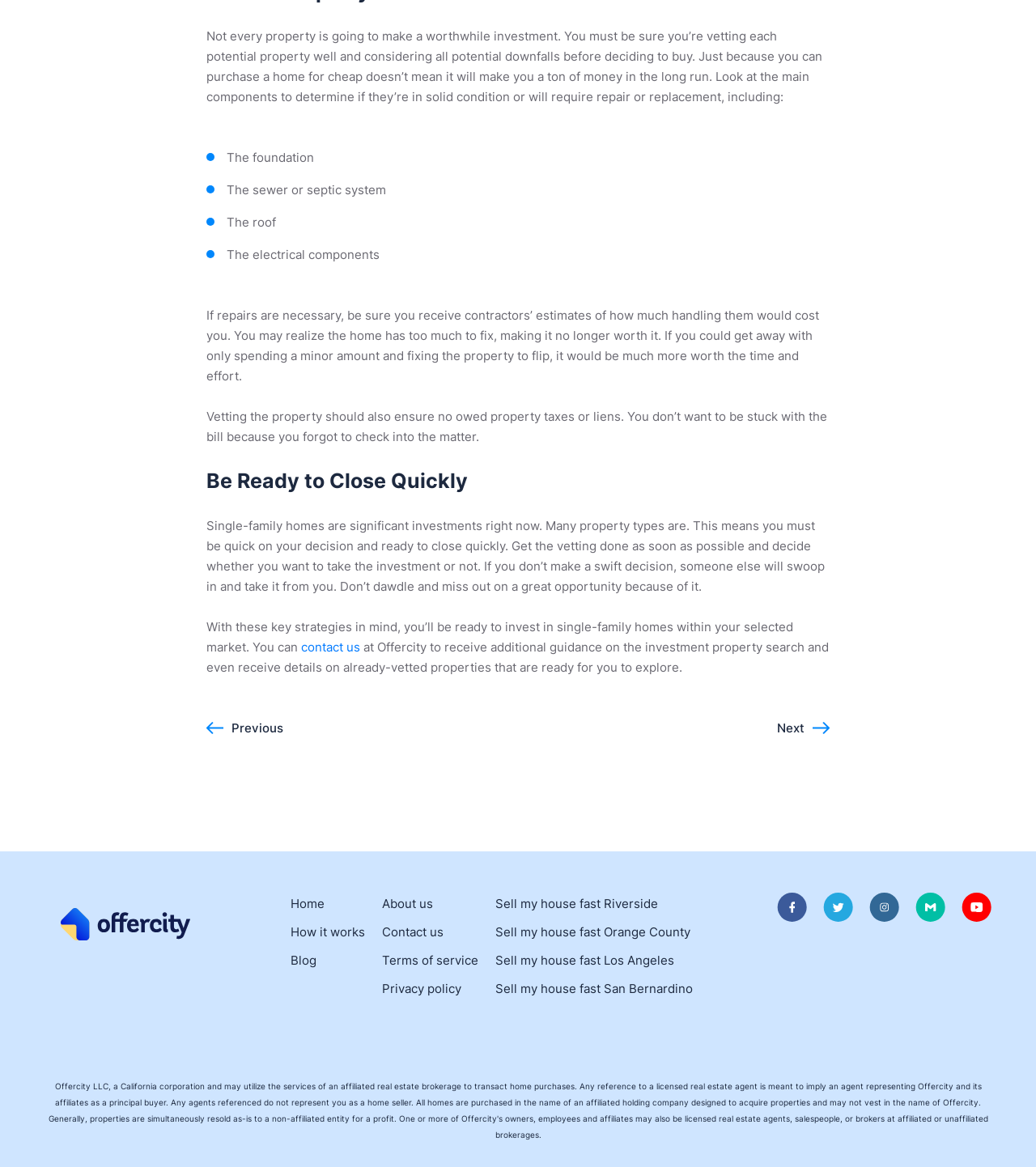Provide your answer in a single word or phrase: 
Why is it important to get contractors' estimates for repairs?

To know the cost of handling repairs